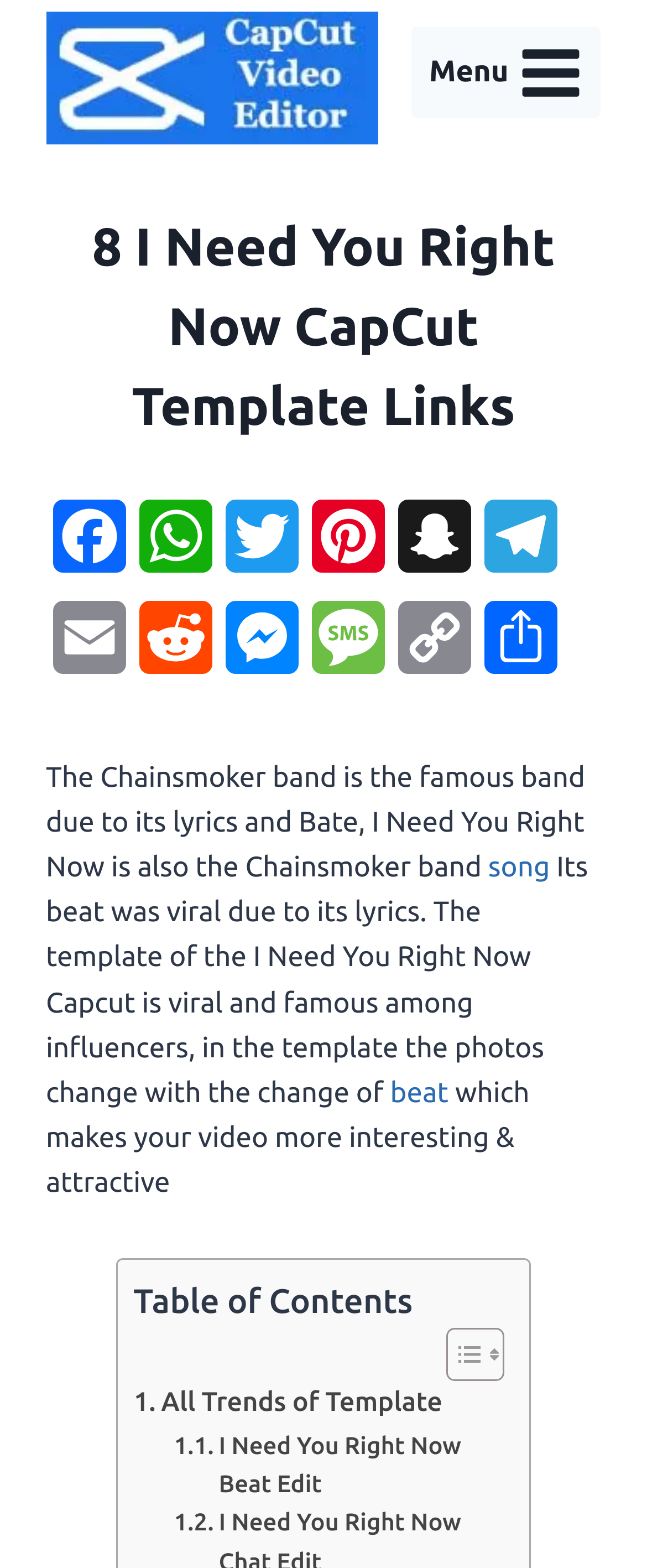What is the purpose of the I Need You Right Now Capcut template?
Using the image as a reference, give a one-word or short phrase answer.

To make videos more interesting